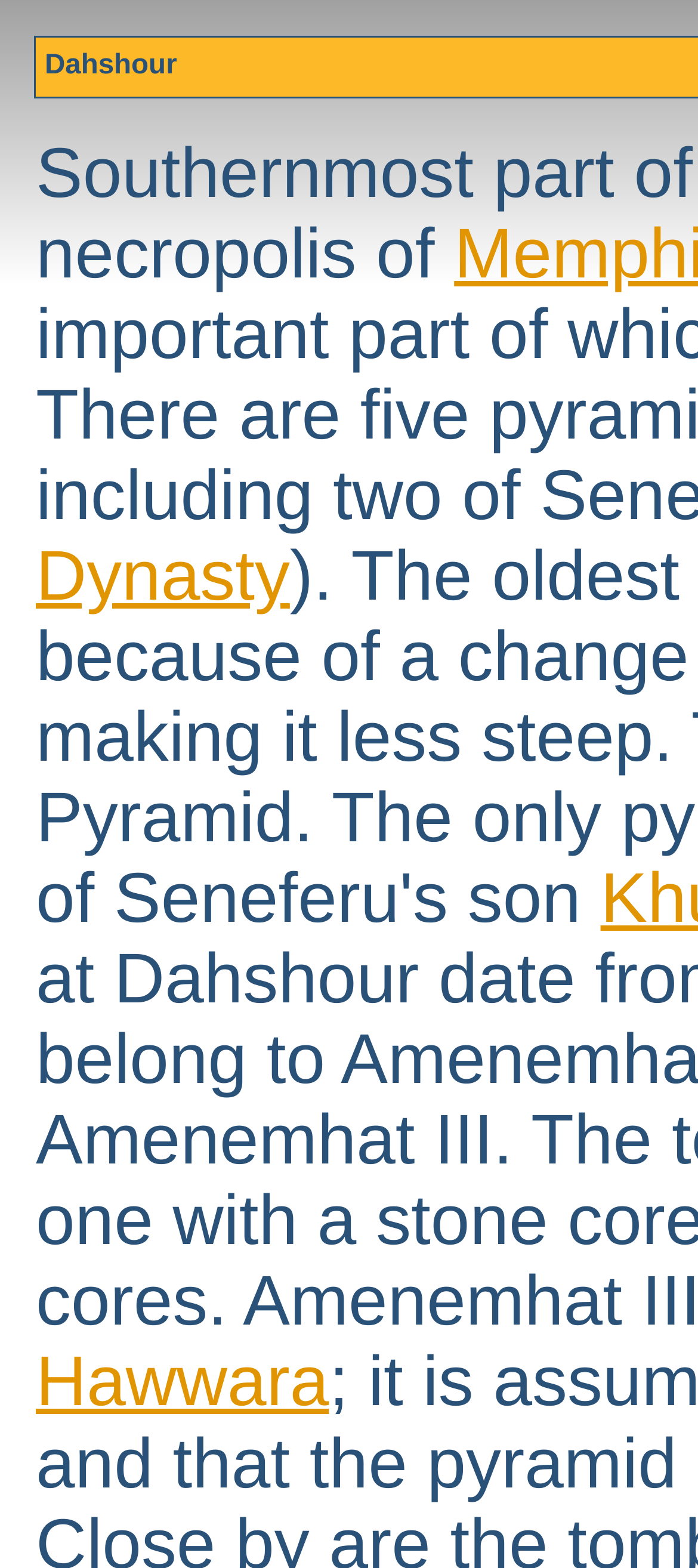Predict the bounding box coordinates of the UI element that matches this description: "Hawwara". The coordinates should be in the format [left, top, right, bottom] with each value between 0 and 1.

[0.051, 0.857, 0.471, 0.907]